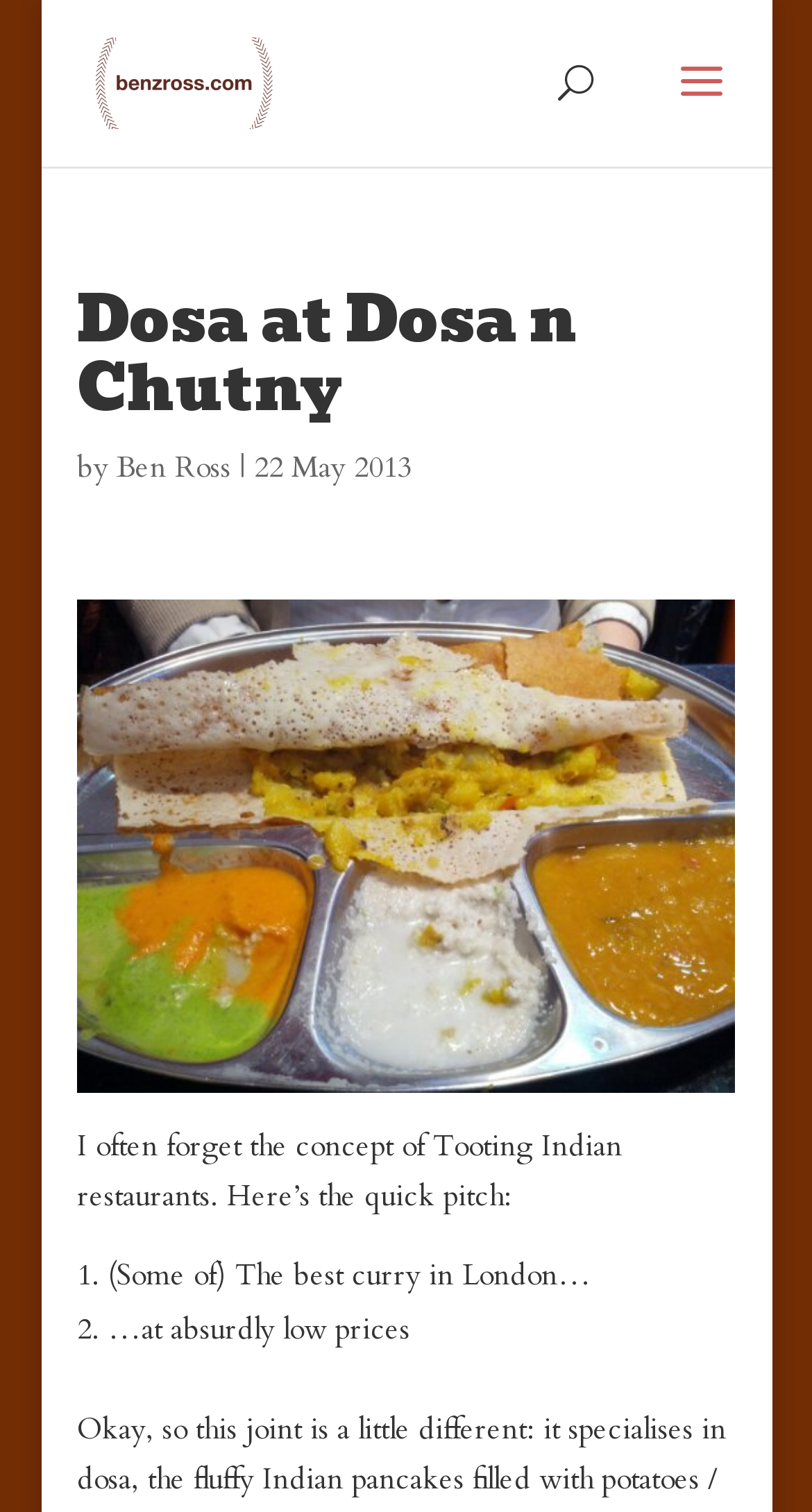Locate and generate the text content of the webpage's heading.

Dosa at Dosa n Chutny